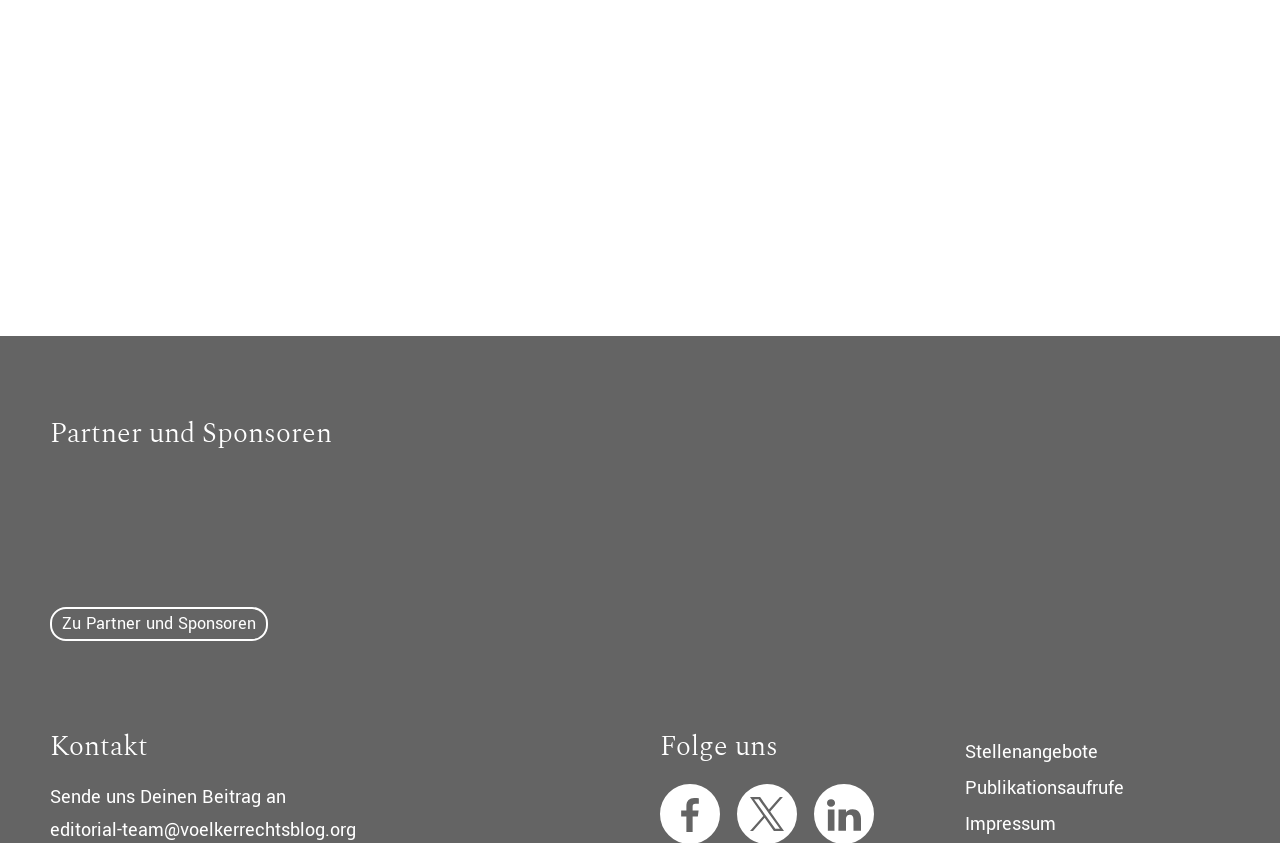Please specify the bounding box coordinates in the format (top-left x, top-left y, bottom-right x, bottom-right y), with values ranging from 0 to 1. Identify the bounding box for the UI component described as follows: Zu Partner und Sponsoren

[0.039, 0.72, 0.209, 0.761]